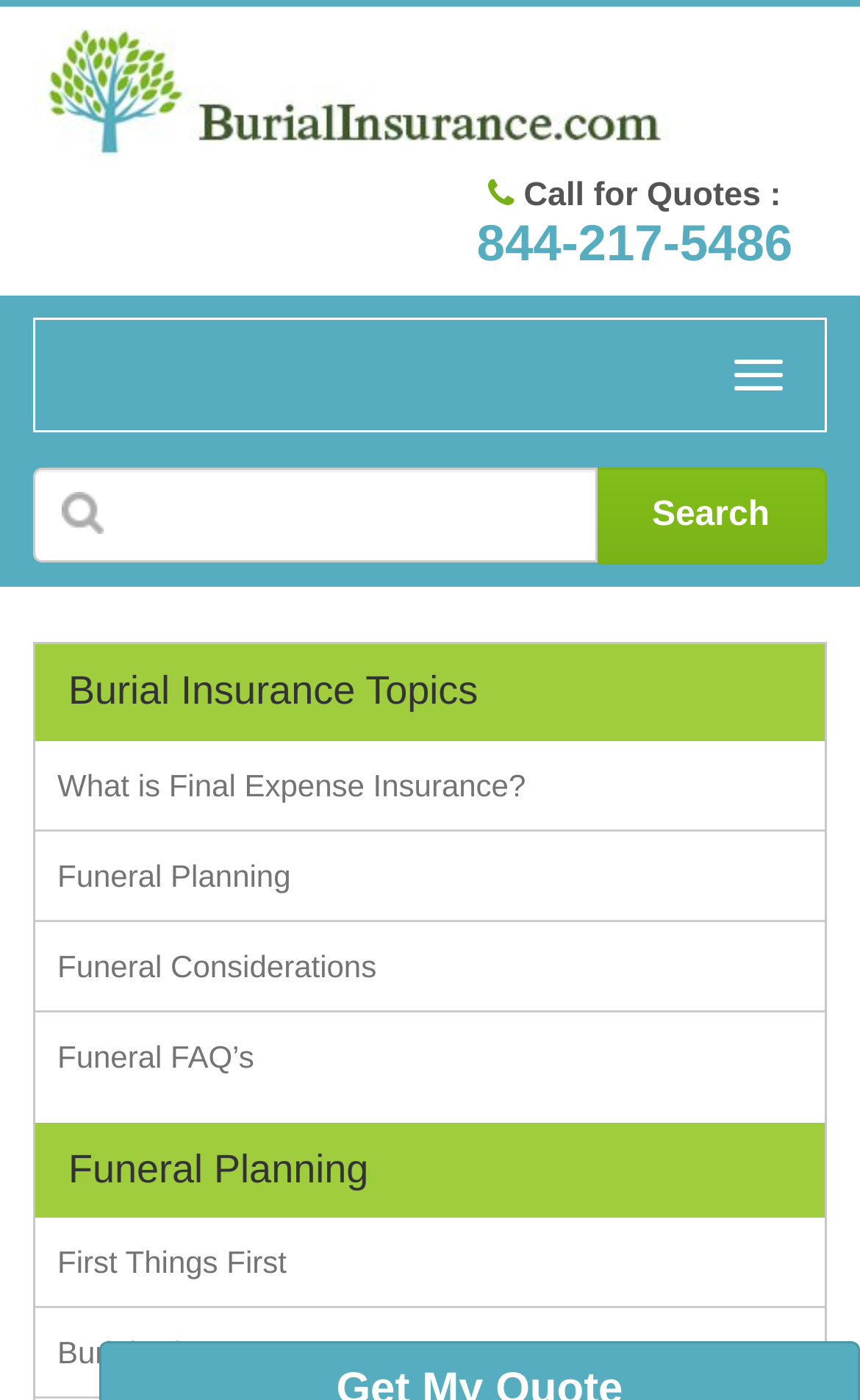Please determine the bounding box coordinates of the element to click in order to execute the following instruction: "Click the logo". The coordinates should be four float numbers between 0 and 1, specified as [left, top, right, bottom].

[0.038, 0.02, 0.962, 0.115]